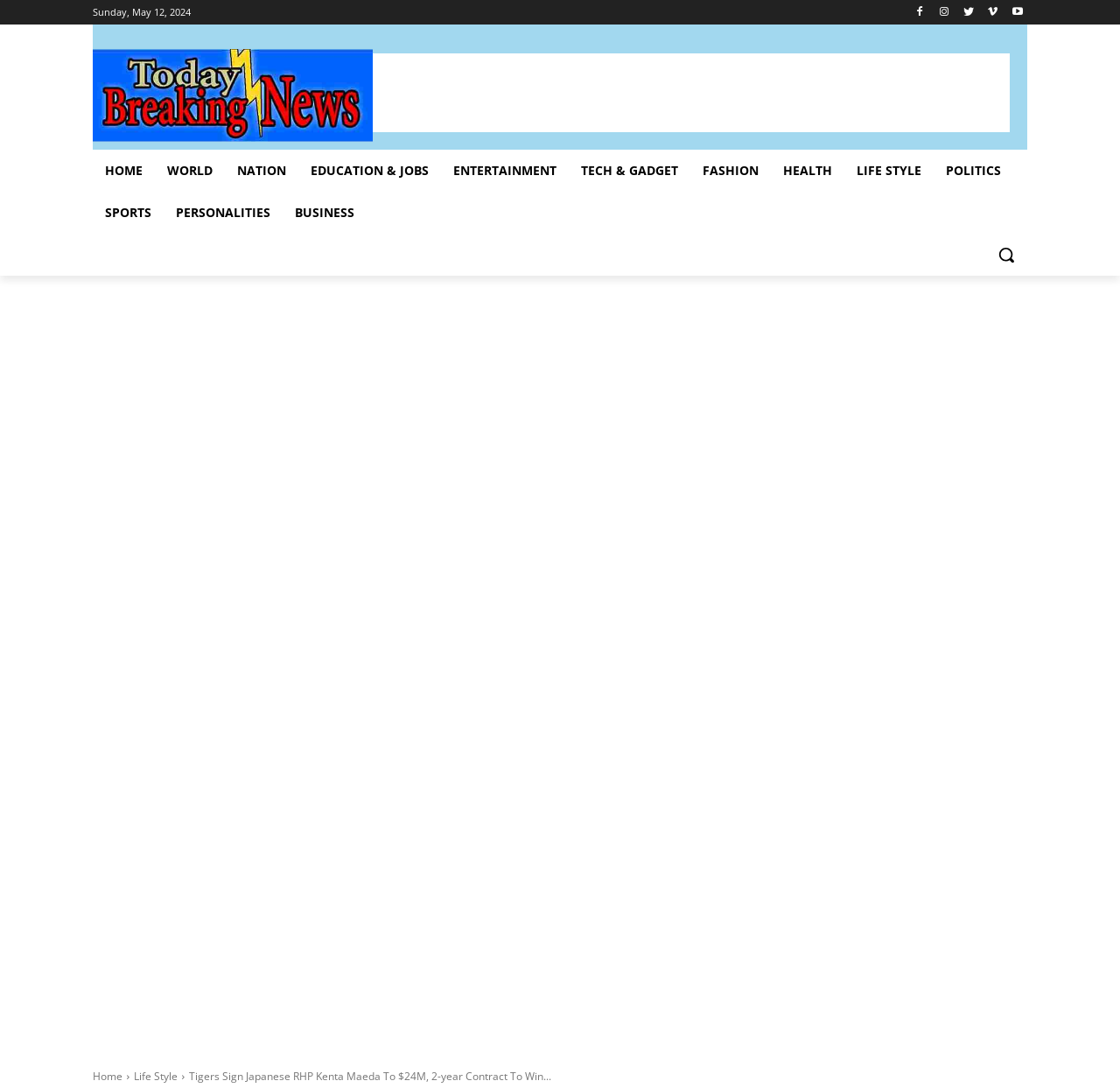Can you find the bounding box coordinates of the area I should click to execute the following instruction: "Go to Sports"?

[0.083, 0.176, 0.146, 0.215]